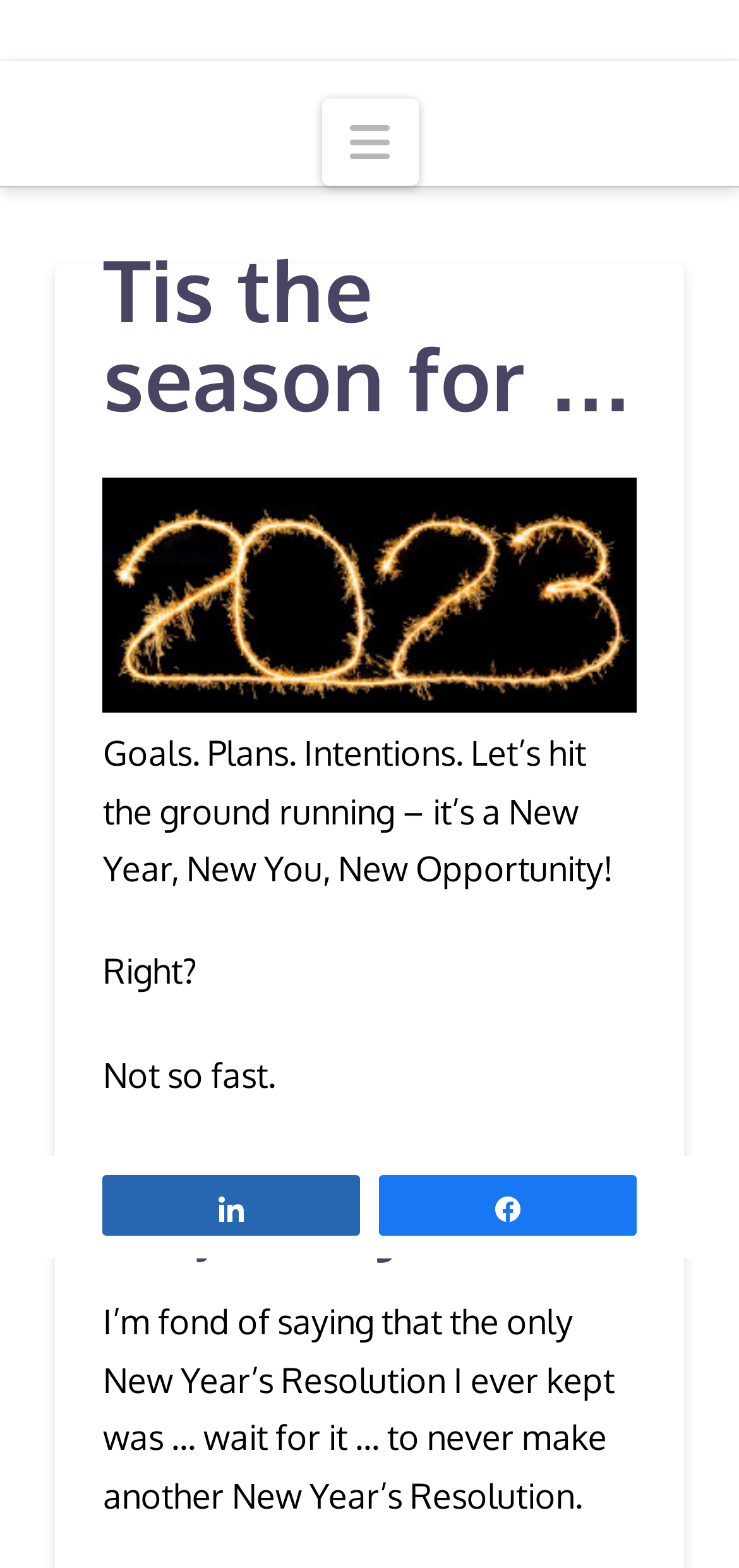How many links are there to share the content?
Using the image, give a concise answer in the form of a single word or short phrase.

2